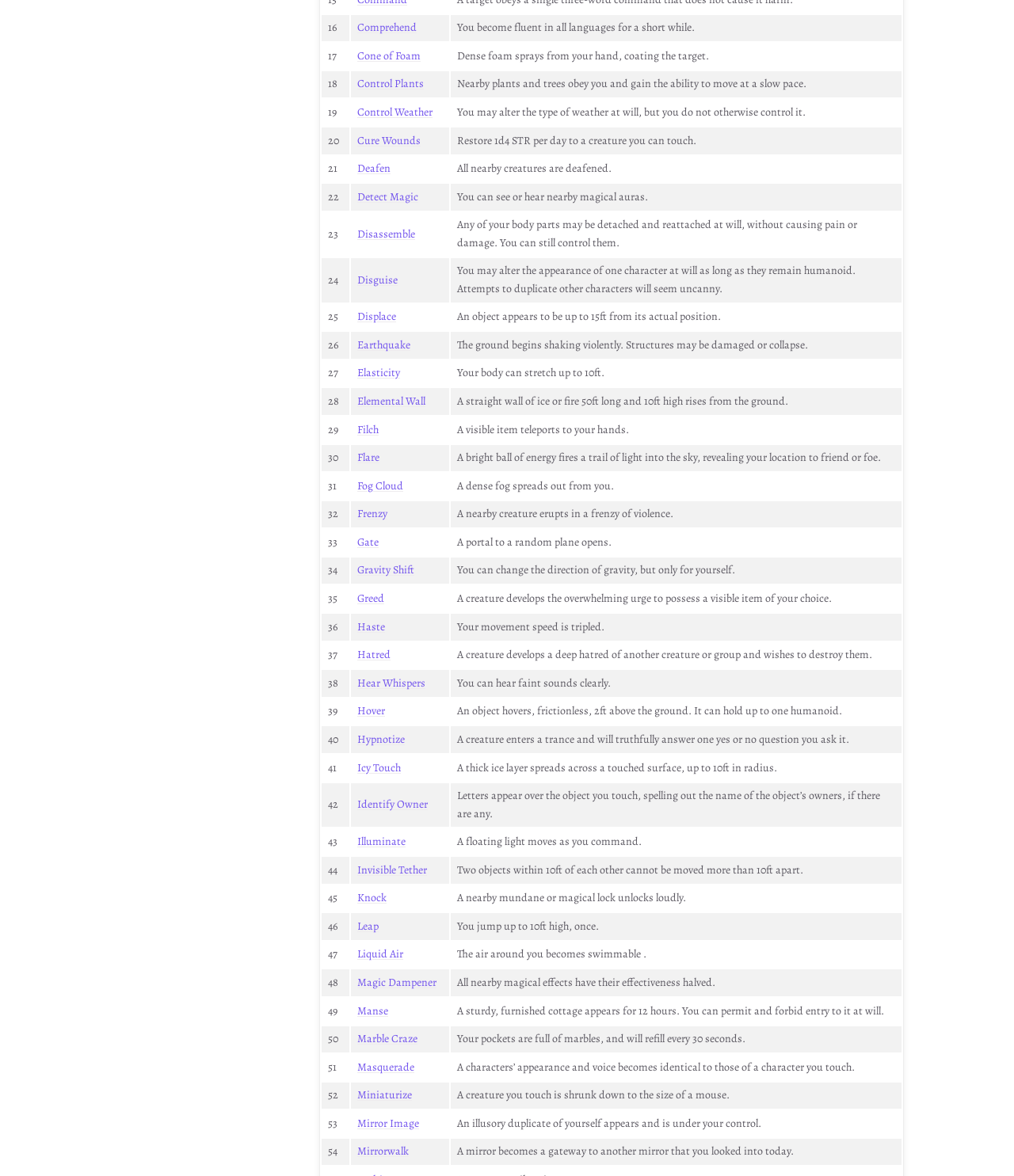Please locate the bounding box coordinates of the element that needs to be clicked to achieve the following instruction: "Click Cone of Foam". The coordinates should be four float numbers between 0 and 1, i.e., [left, top, right, bottom].

[0.352, 0.041, 0.415, 0.054]